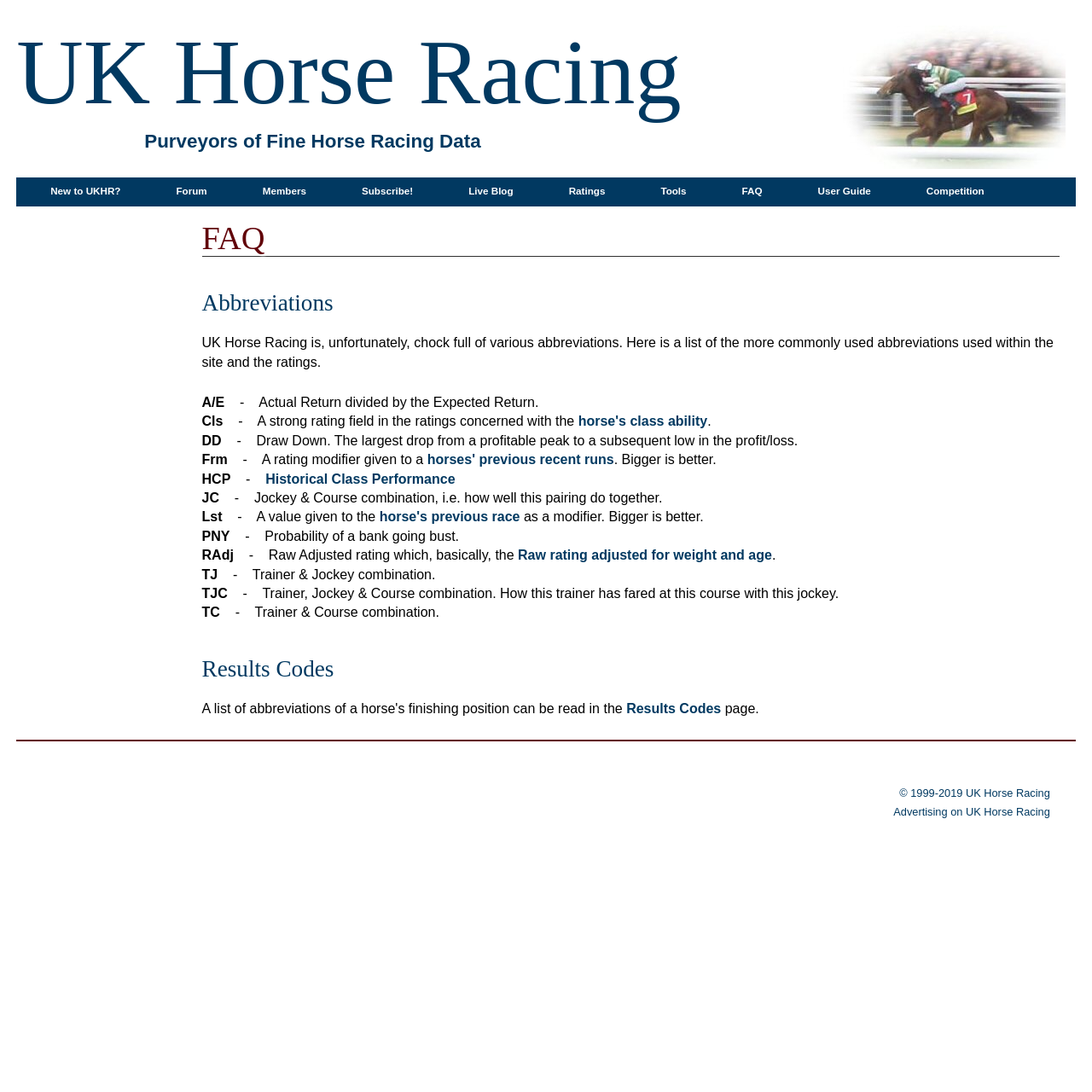What does the abbreviation 'A/E' stand for?
Using the image as a reference, answer the question with a short word or phrase.

Actual Return divided by Expected Return